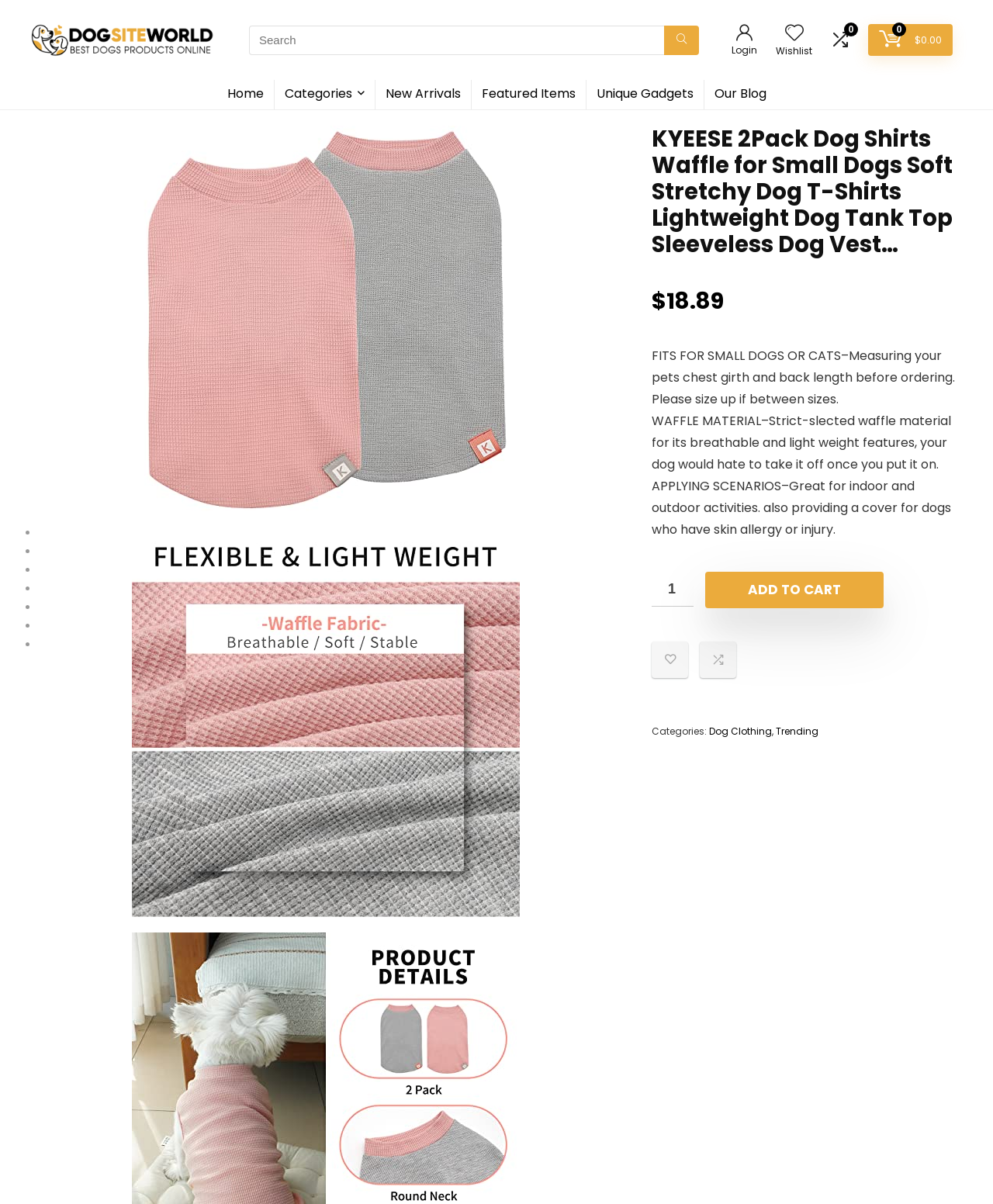Highlight the bounding box coordinates of the element you need to click to perform the following instruction: "Add to cart."

[0.71, 0.475, 0.89, 0.505]